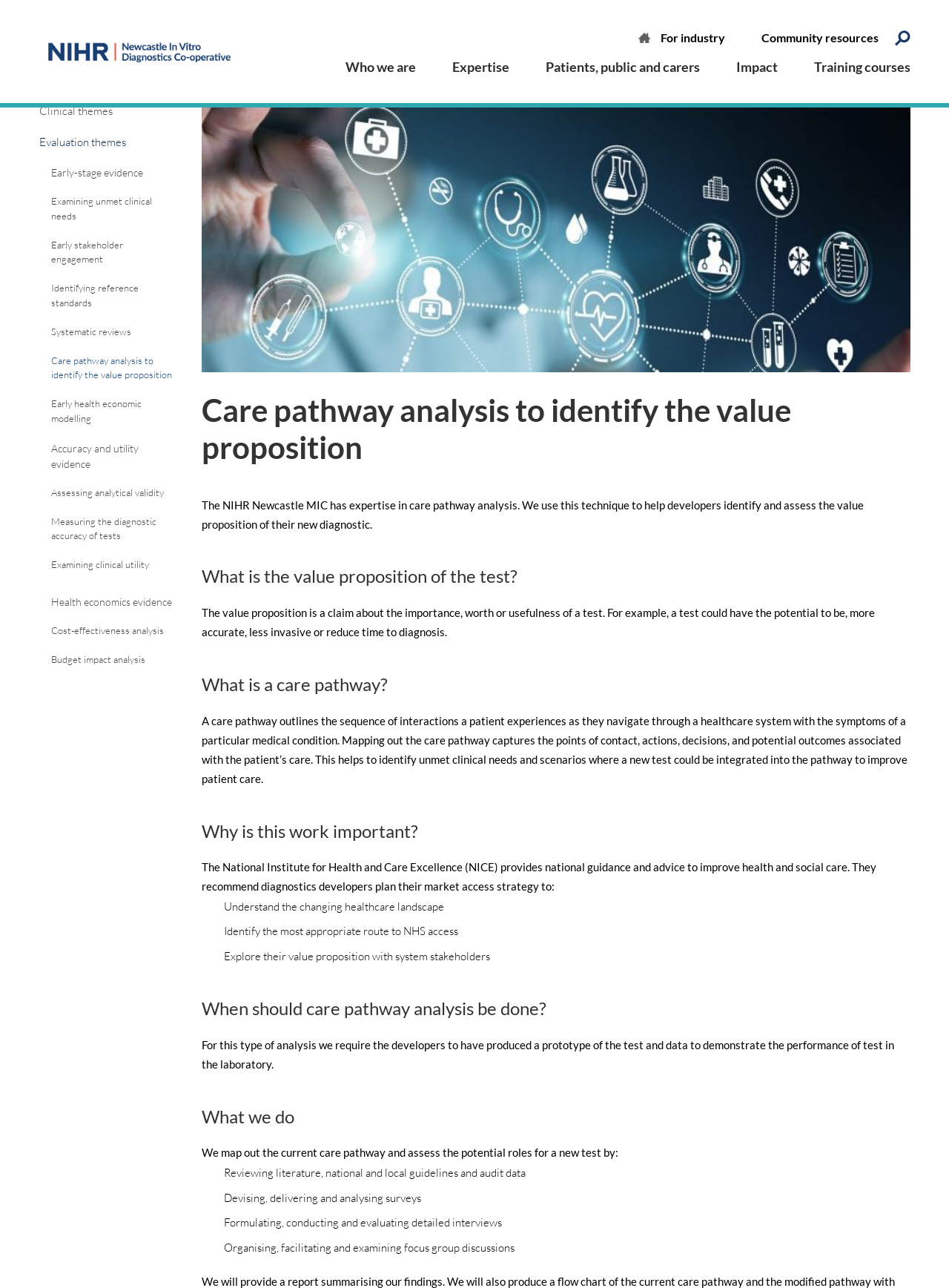What is the role of NICE in healthcare?
Please give a well-detailed answer to the question.

According to the webpage, the National Institute for Health and Care Excellence (NICE) provides national guidance and advice to improve health and social care. This suggests that NICE plays a role in providing guidance and advice in the healthcare sector.